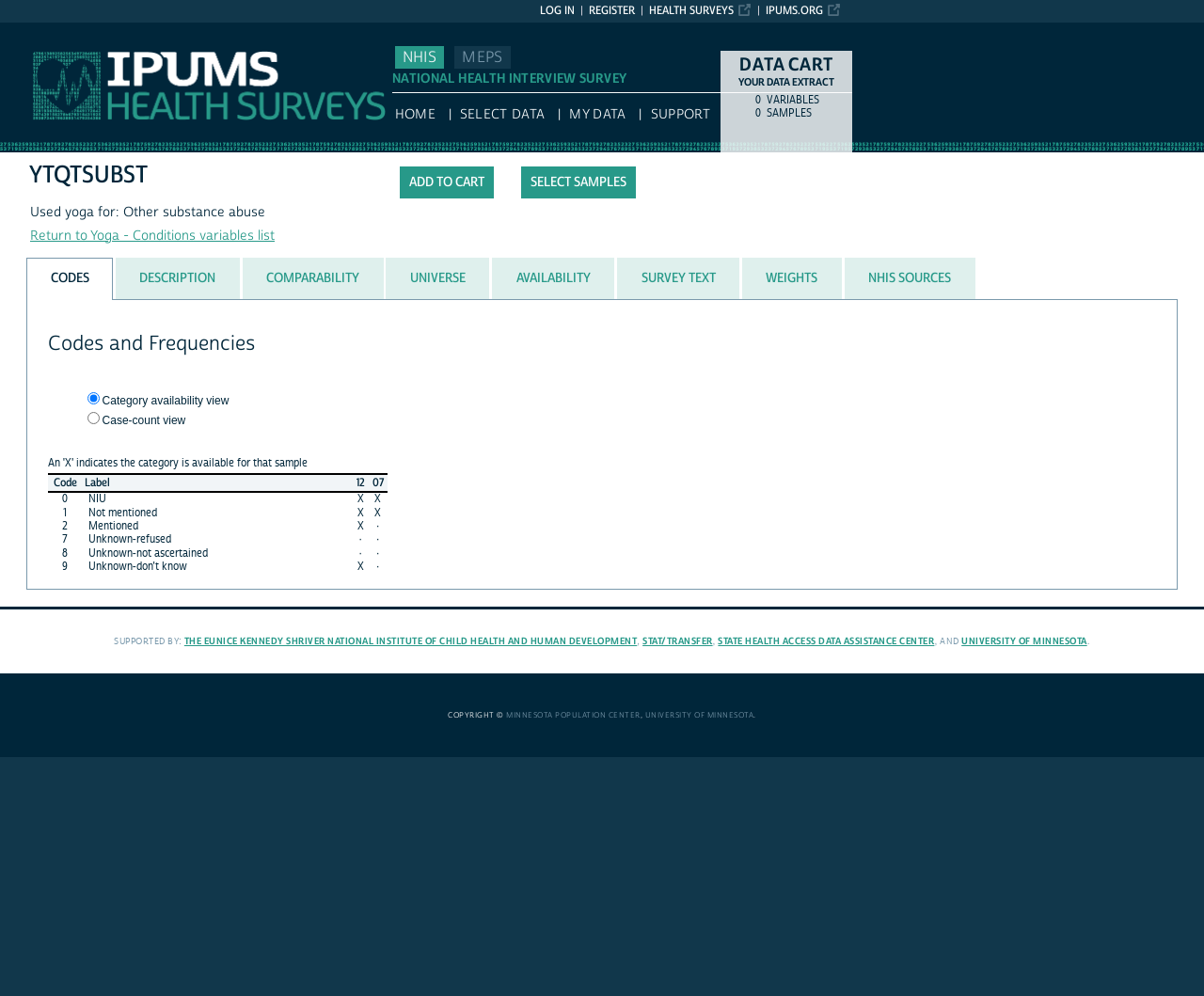Can you specify the bounding box coordinates of the area that needs to be clicked to fulfill the following instruction: "Select the 'DESCRIPTION' tab"?

[0.096, 0.258, 0.199, 0.3]